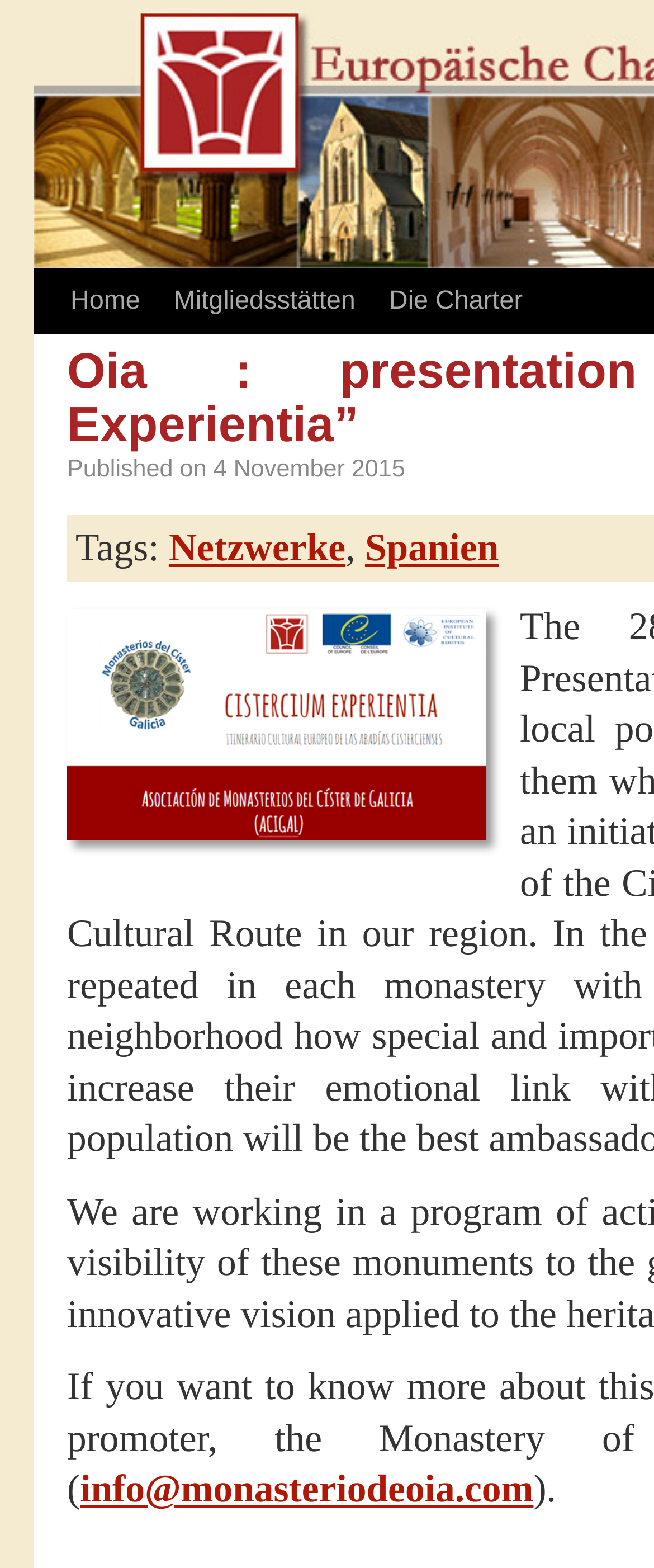Determine the primary headline of the webpage.

Oia : presentation of “Cistercium Experientia”